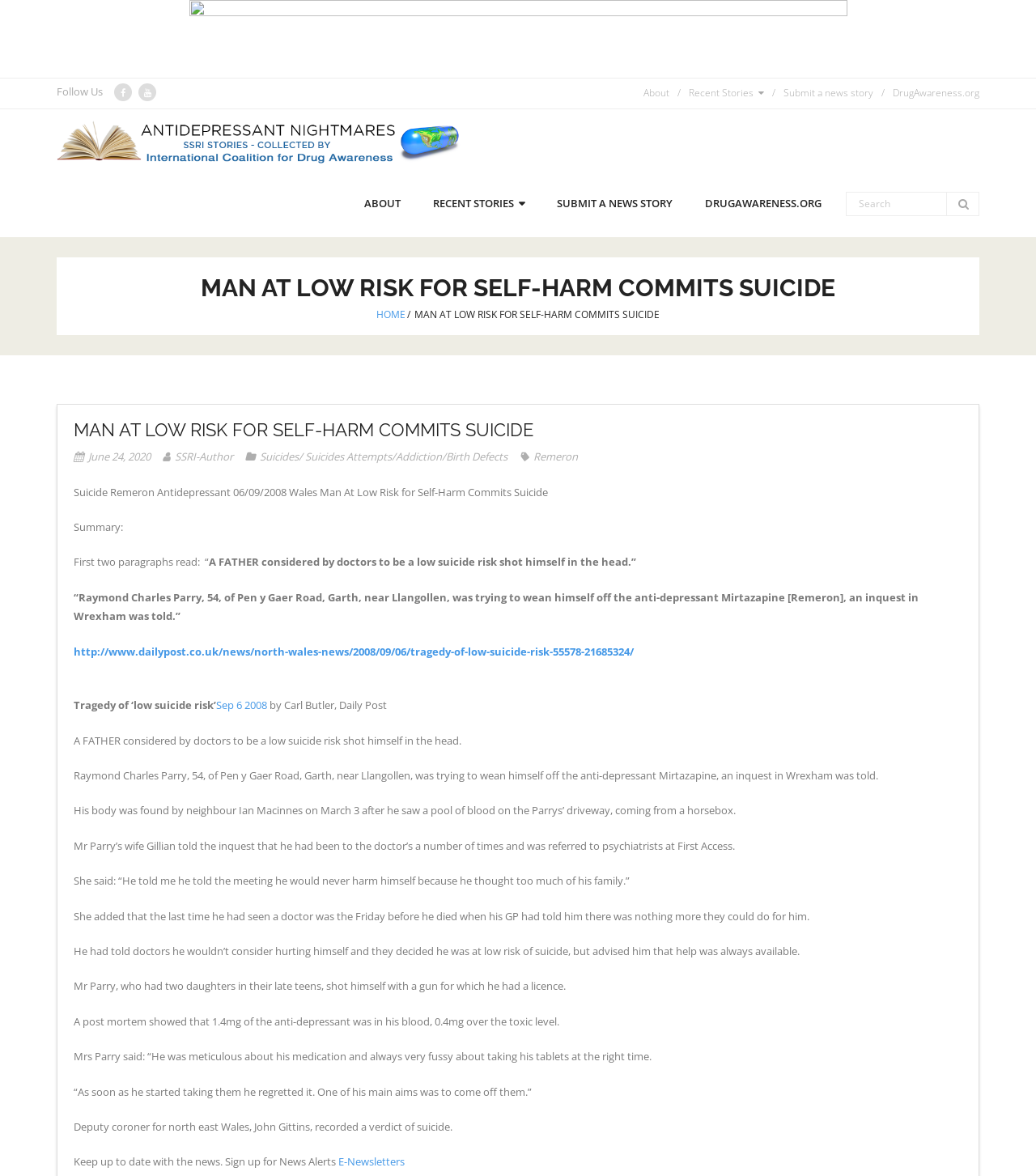Specify the bounding box coordinates of the area to click in order to follow the given instruction: "Search for news stories."

[0.816, 0.163, 0.945, 0.184]